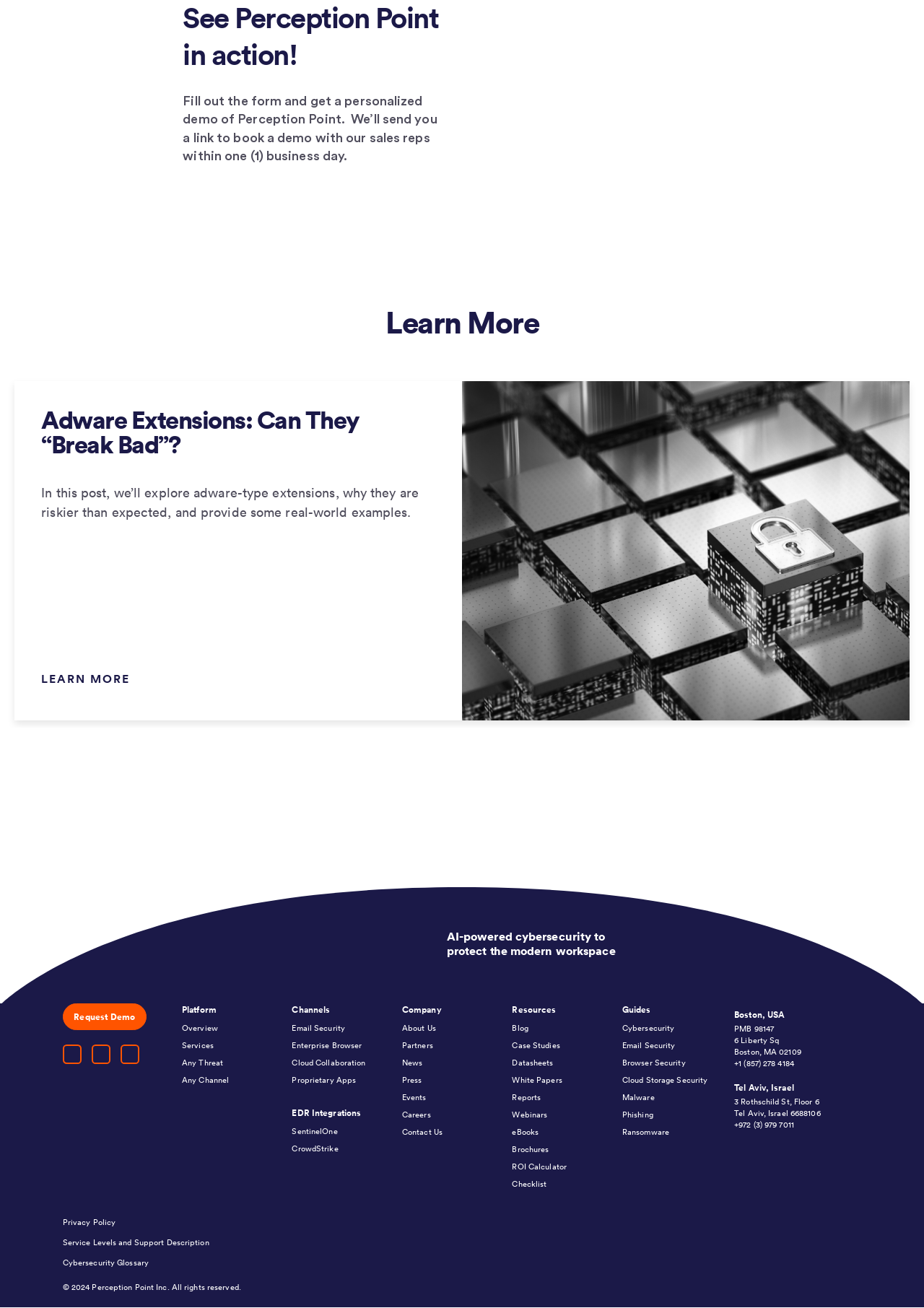Predict the bounding box for the UI component with the following description: "Cybersecurity Glossary".

[0.068, 0.96, 0.161, 0.973]